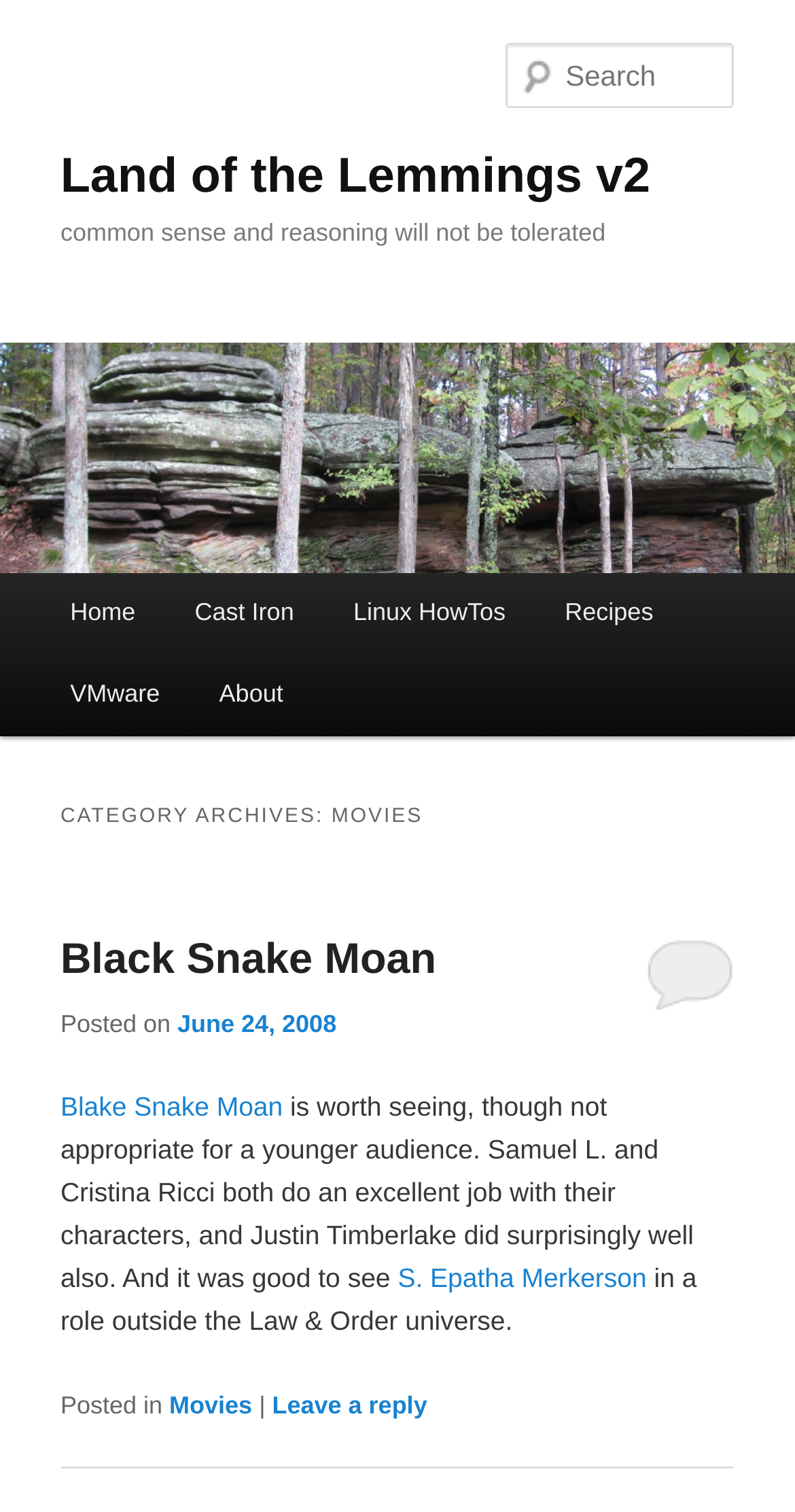Please locate and retrieve the main header text of the webpage.

Land of the Lemmings v2